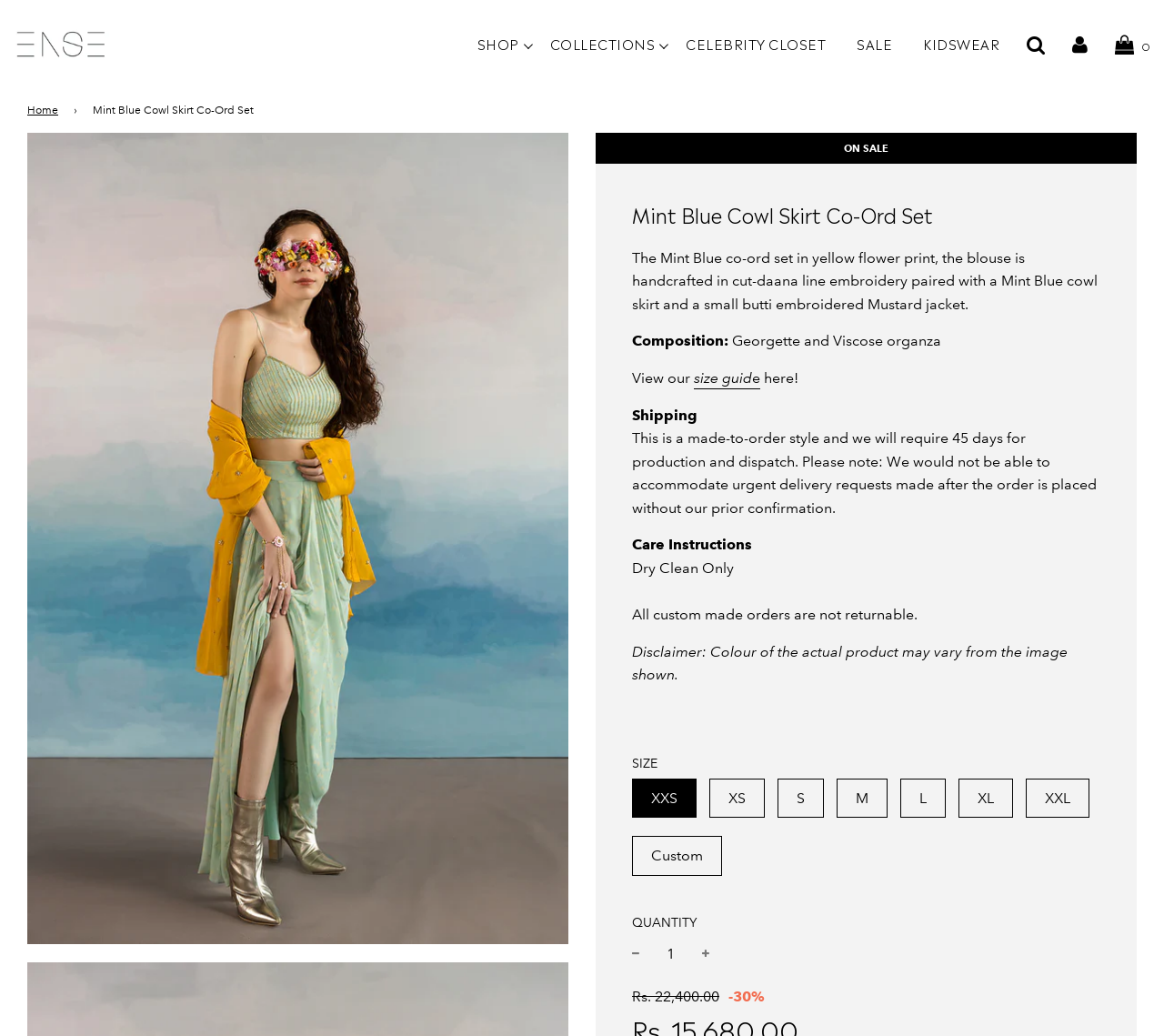Please identify the bounding box coordinates of the element I should click to complete this instruction: 'Click on the 'SHOP' link'. The coordinates should be given as four float numbers between 0 and 1, like this: [left, top, right, bottom].

[0.398, 0.035, 0.457, 0.049]